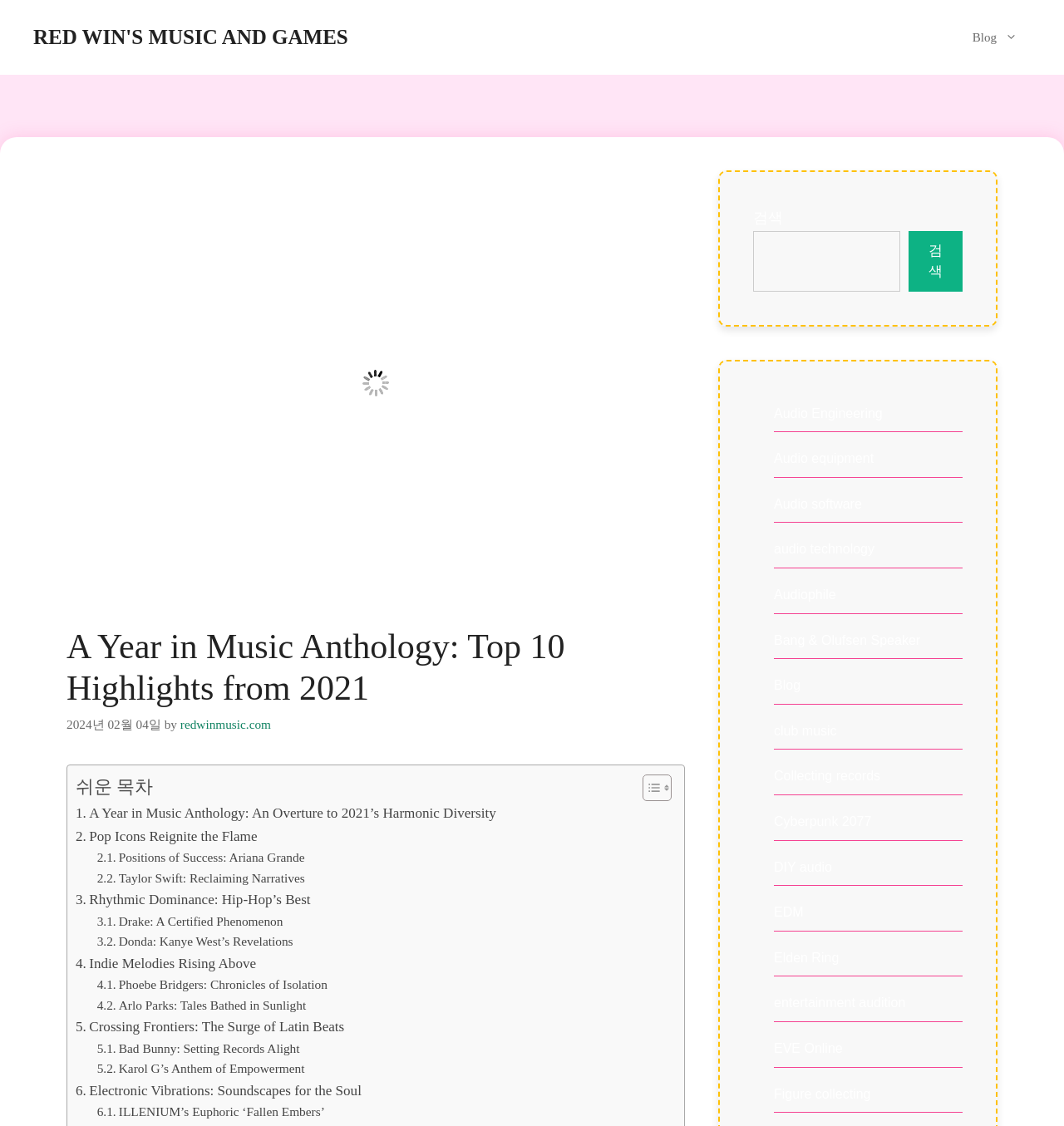Identify the bounding box coordinates of the section that should be clicked to achieve the task described: "Visit the 'Blog' page".

[0.901, 0.015, 0.969, 0.052]